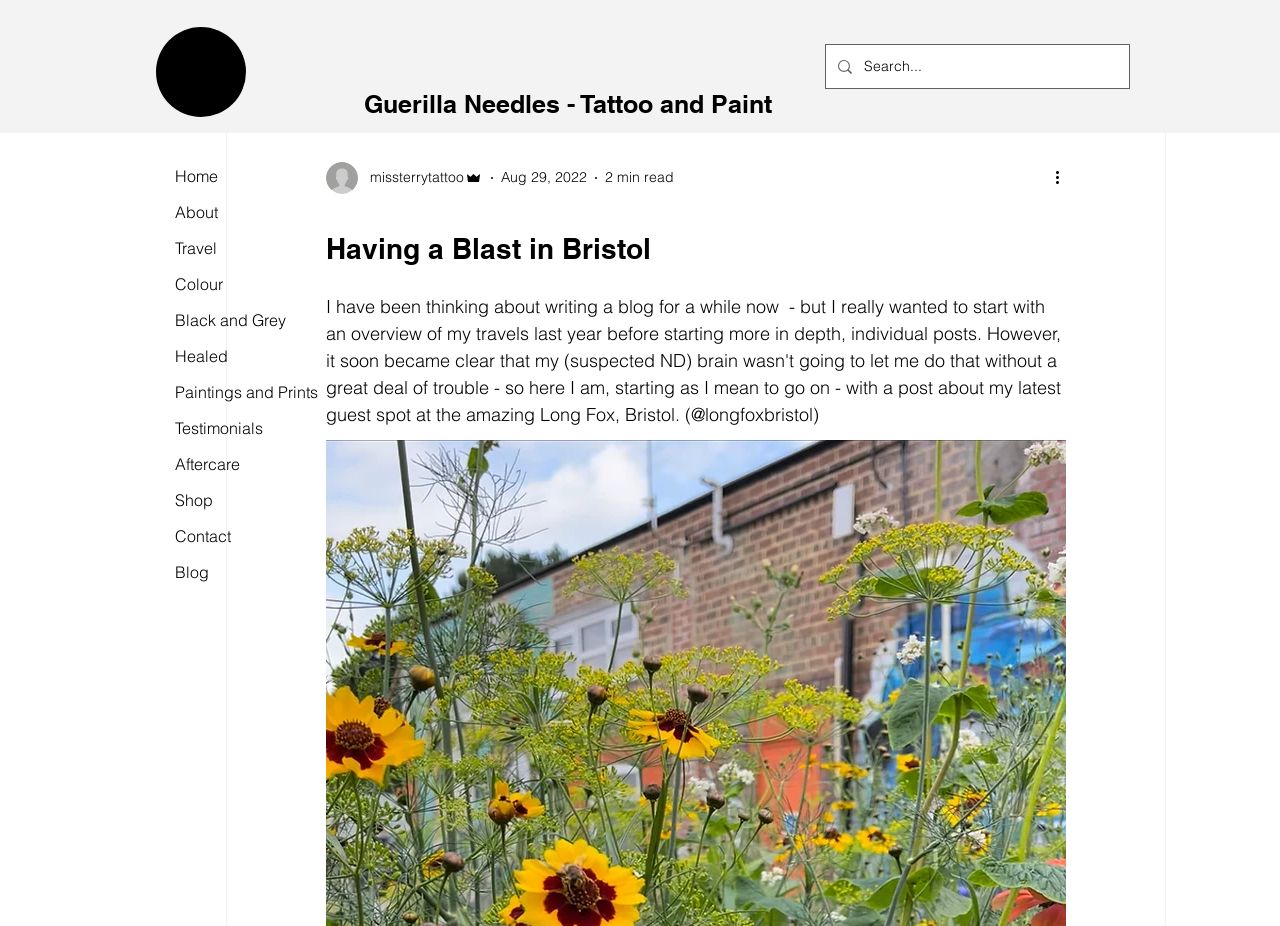What is the date of the article?
Using the image as a reference, give an elaborate response to the question.

The date of the article can be found in the generic element 'Aug 29, 2022' which is located below the author's username.